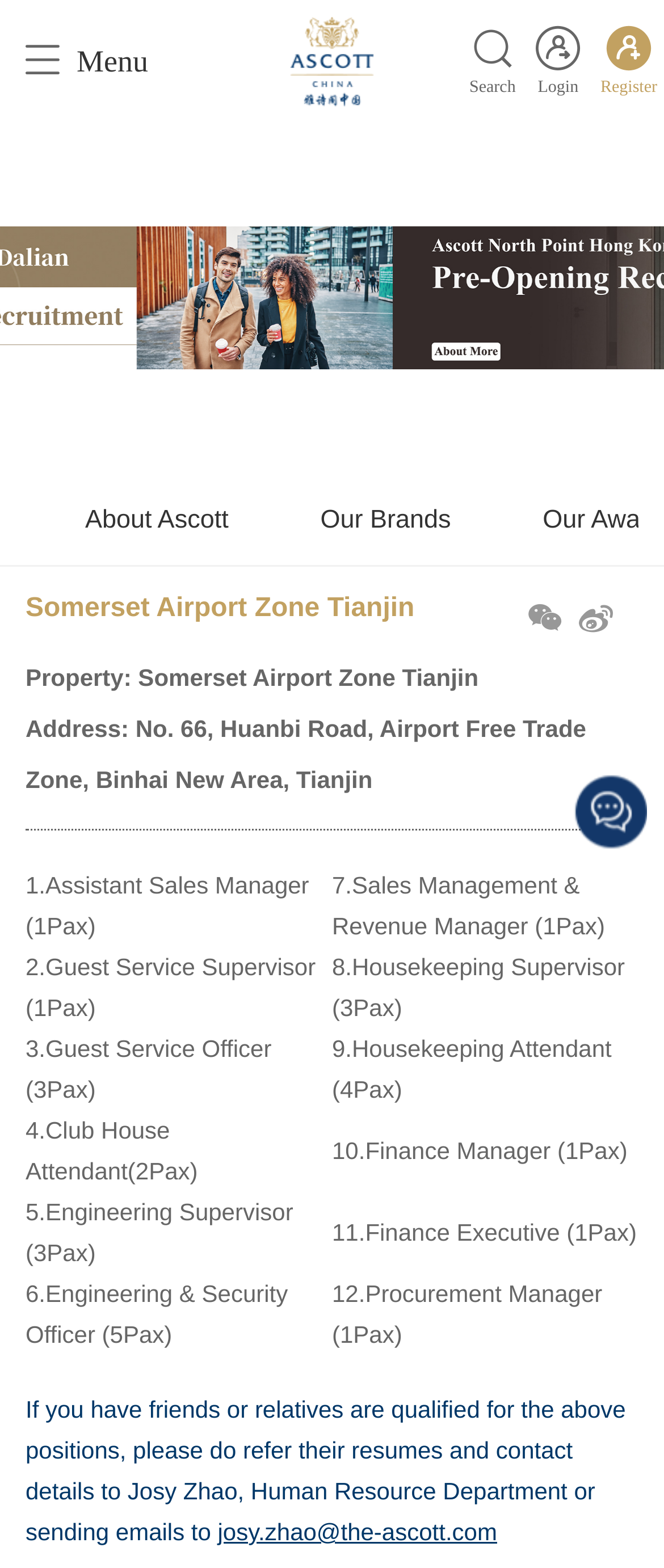Find and indicate the bounding box coordinates of the region you should select to follow the given instruction: "Contact Josy Zhao".

[0.328, 0.968, 0.749, 0.986]